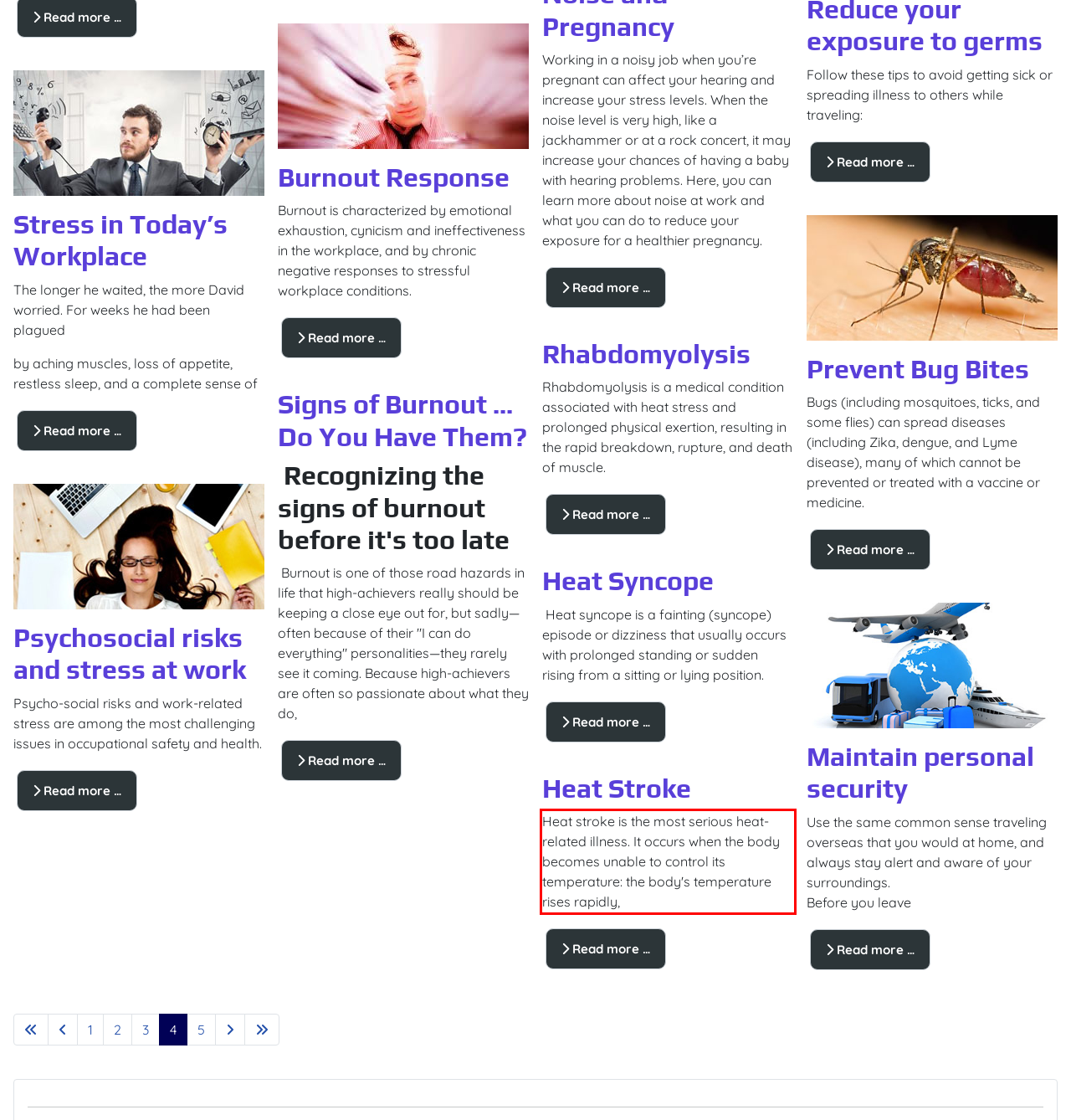Look at the webpage screenshot and recognize the text inside the red bounding box.

Heat stroke is the most serious heat-related illness. It occurs when the body becomes unable to control its temperature: the body's temperature rises rapidly,